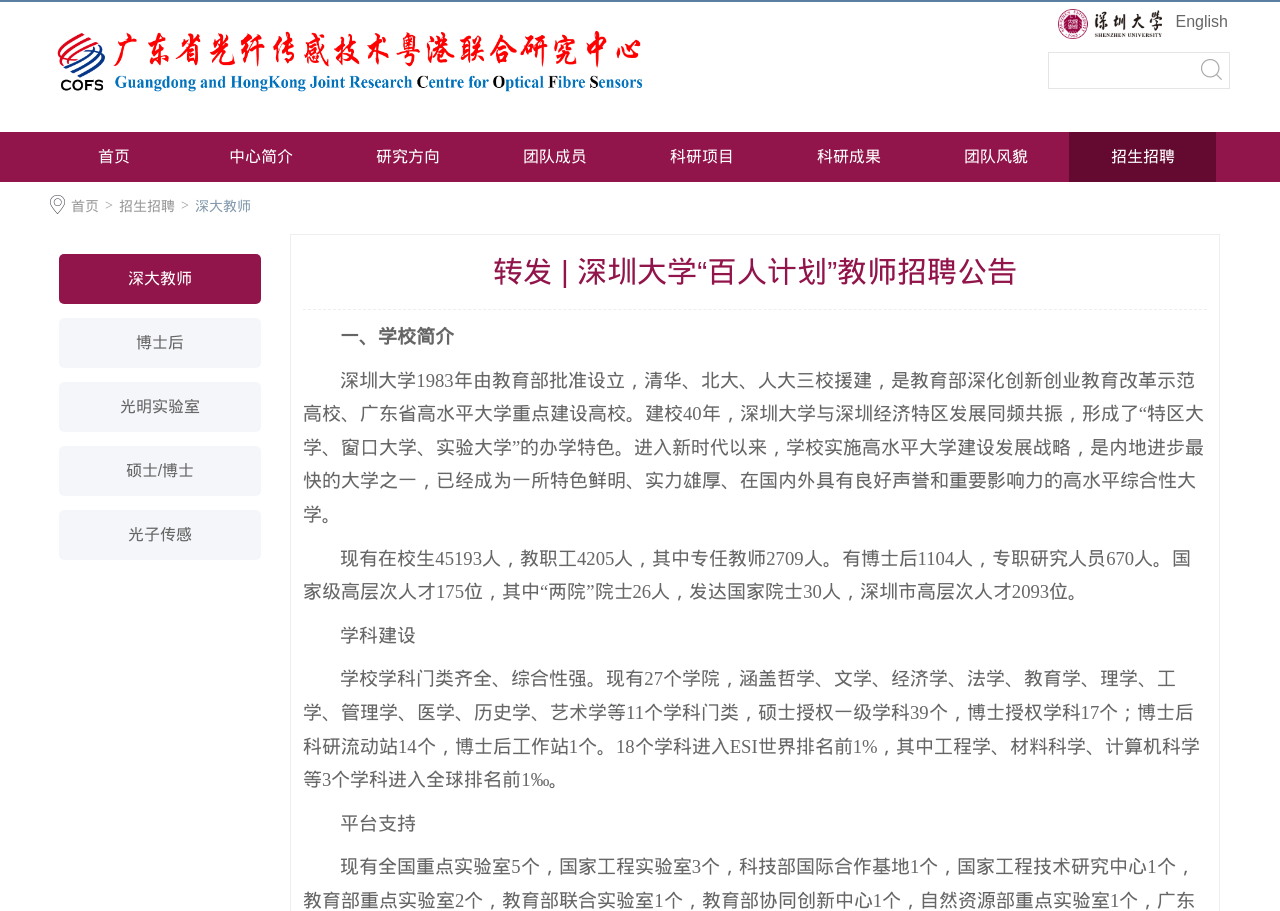Find the bounding box coordinates for the area that must be clicked to perform this action: "Enter text in the text box".

[0.832, 0.064, 0.938, 0.09]